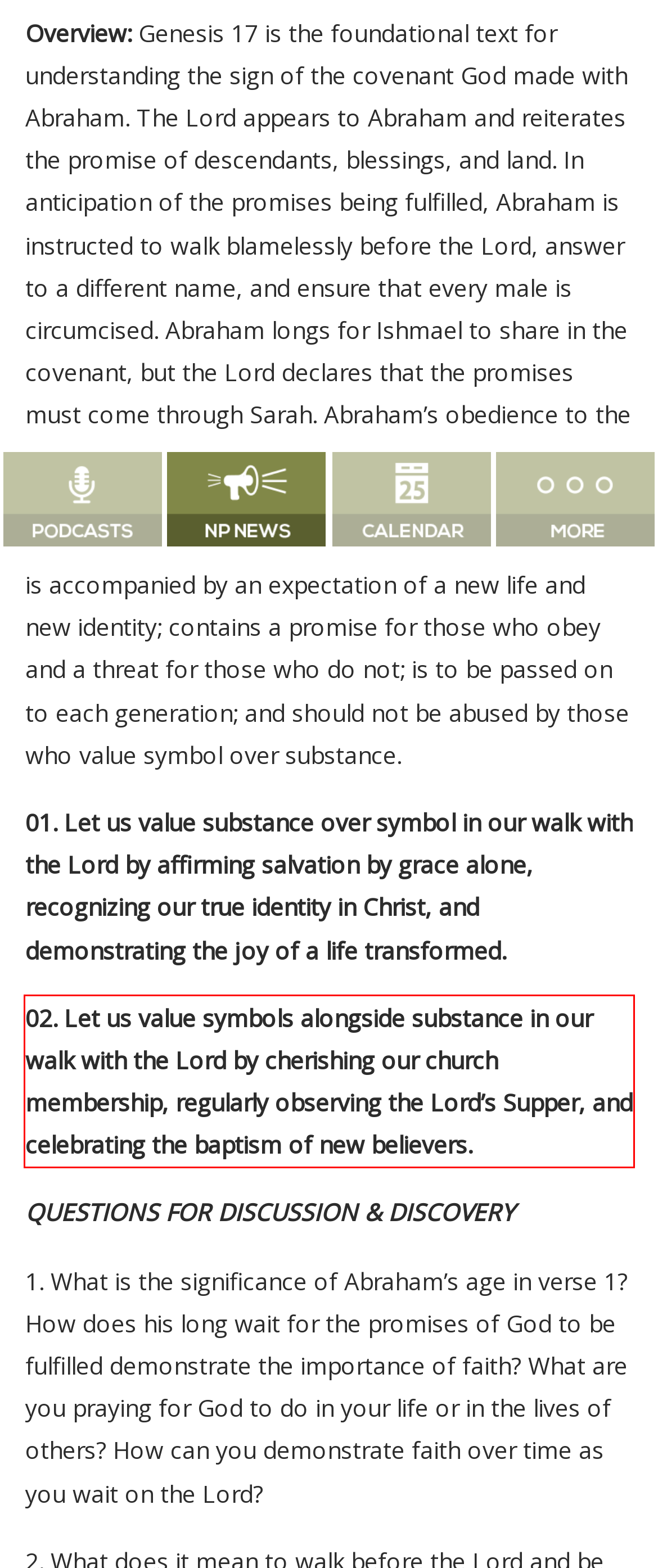Please extract the text content from the UI element enclosed by the red rectangle in the screenshot.

02. Let us value symbols alongside substance in our walk with the Lord by cherishing our church membership, regularly observing the Lord’s Supper, and celebrating the baptism of new believers.